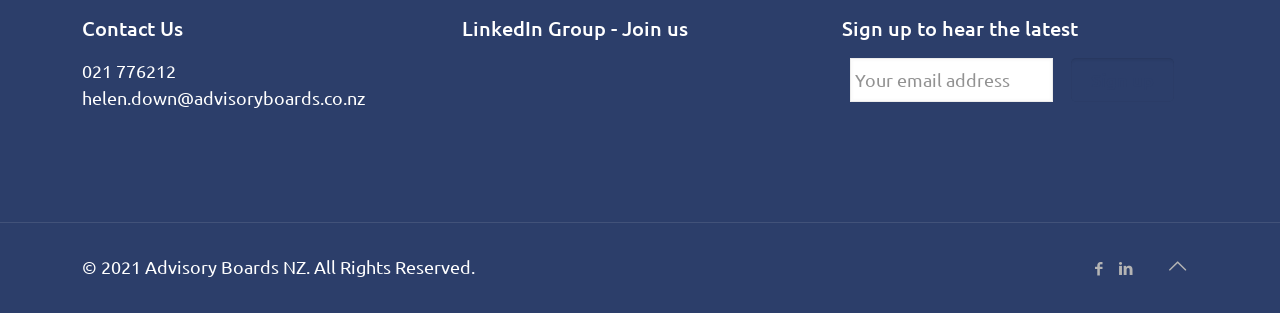What is the phone number to contact?
Please provide a single word or phrase answer based on the image.

021 776212